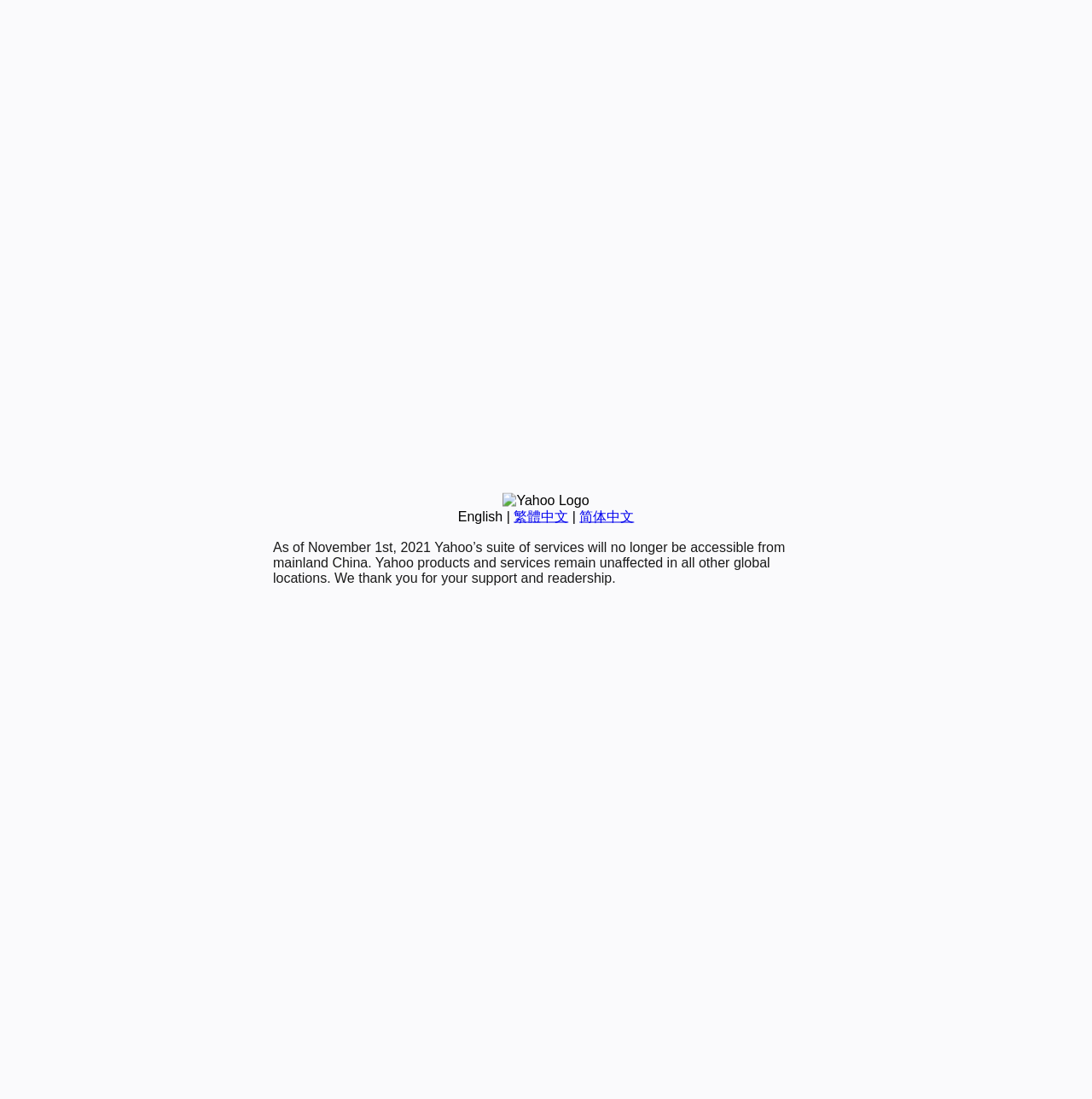Determine the bounding box coordinates of the UI element described by: "简体中文".

[0.531, 0.463, 0.581, 0.476]